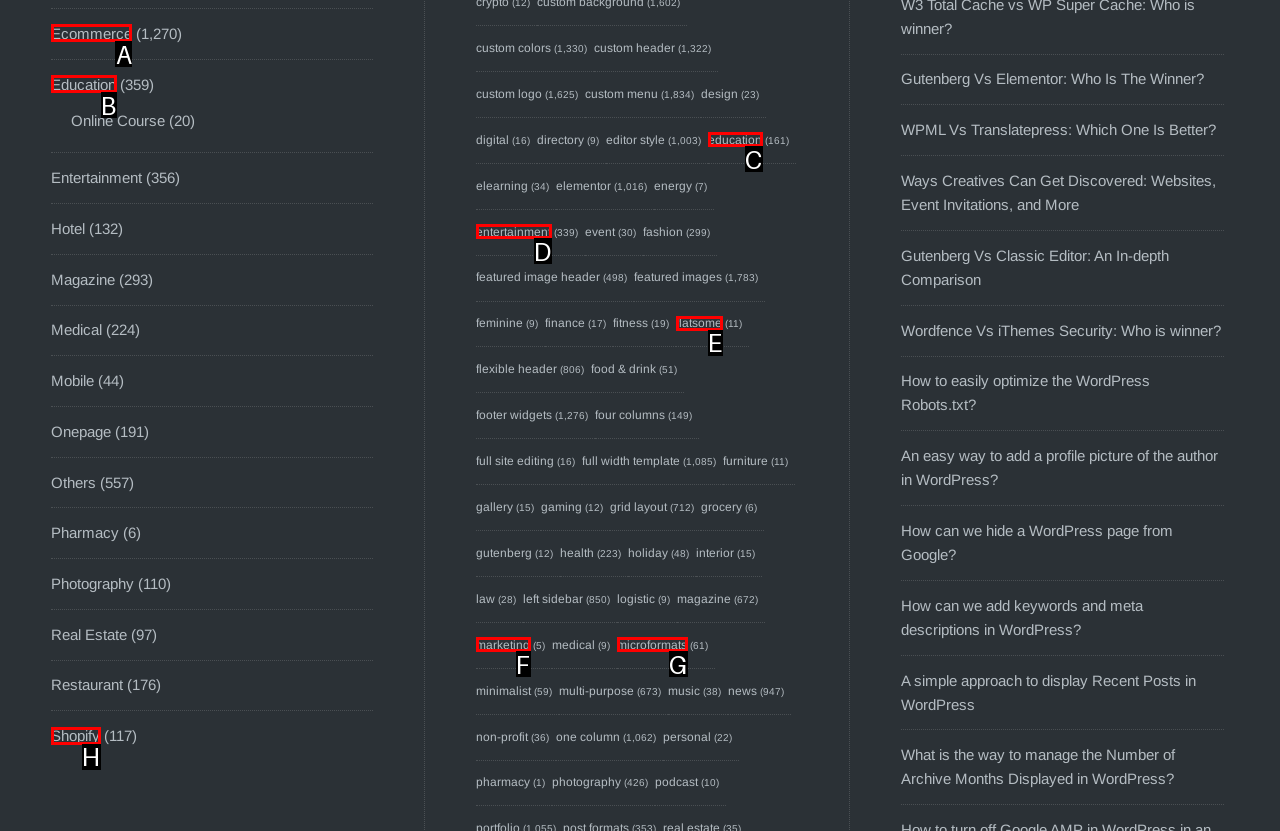Choose the HTML element to click for this instruction: Click on Ecommerce Answer with the letter of the correct choice from the given options.

A